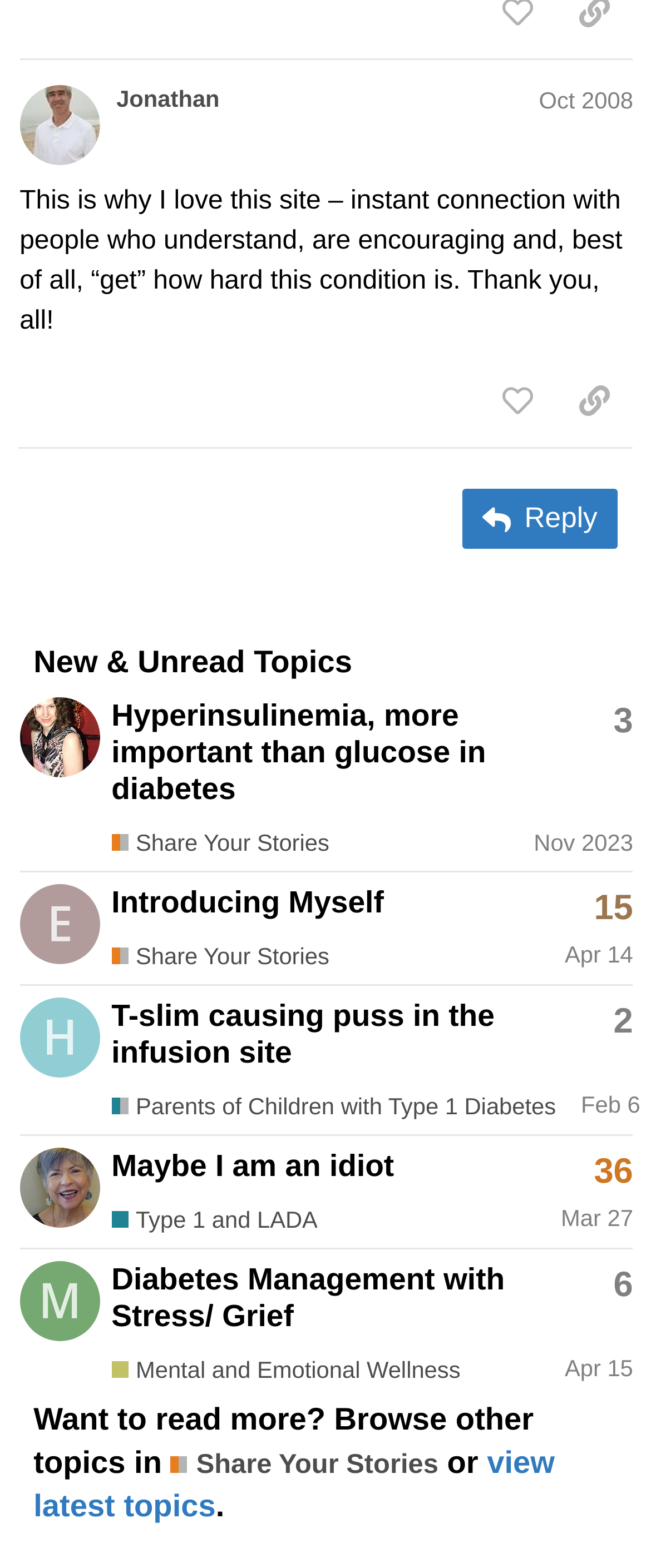Determine the bounding box coordinates for the HTML element mentioned in the following description: "Diabetes Management with Stress/ Grief". The coordinates should be a list of four floats ranging from 0 to 1, represented as [left, top, right, bottom].

[0.171, 0.804, 0.775, 0.85]